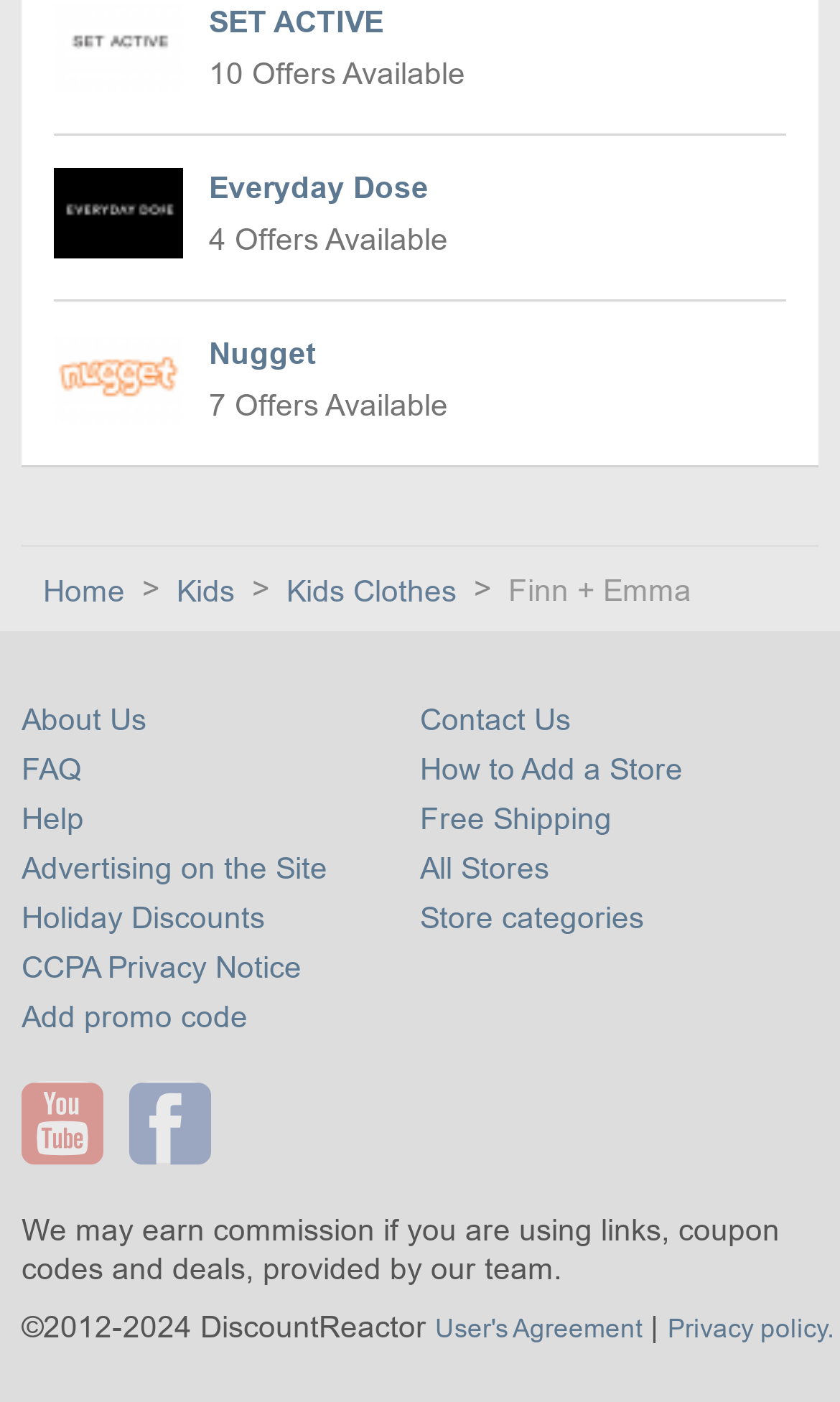Please give a concise answer to this question using a single word or phrase: 
What is the purpose of the website?

To provide coupons and deals